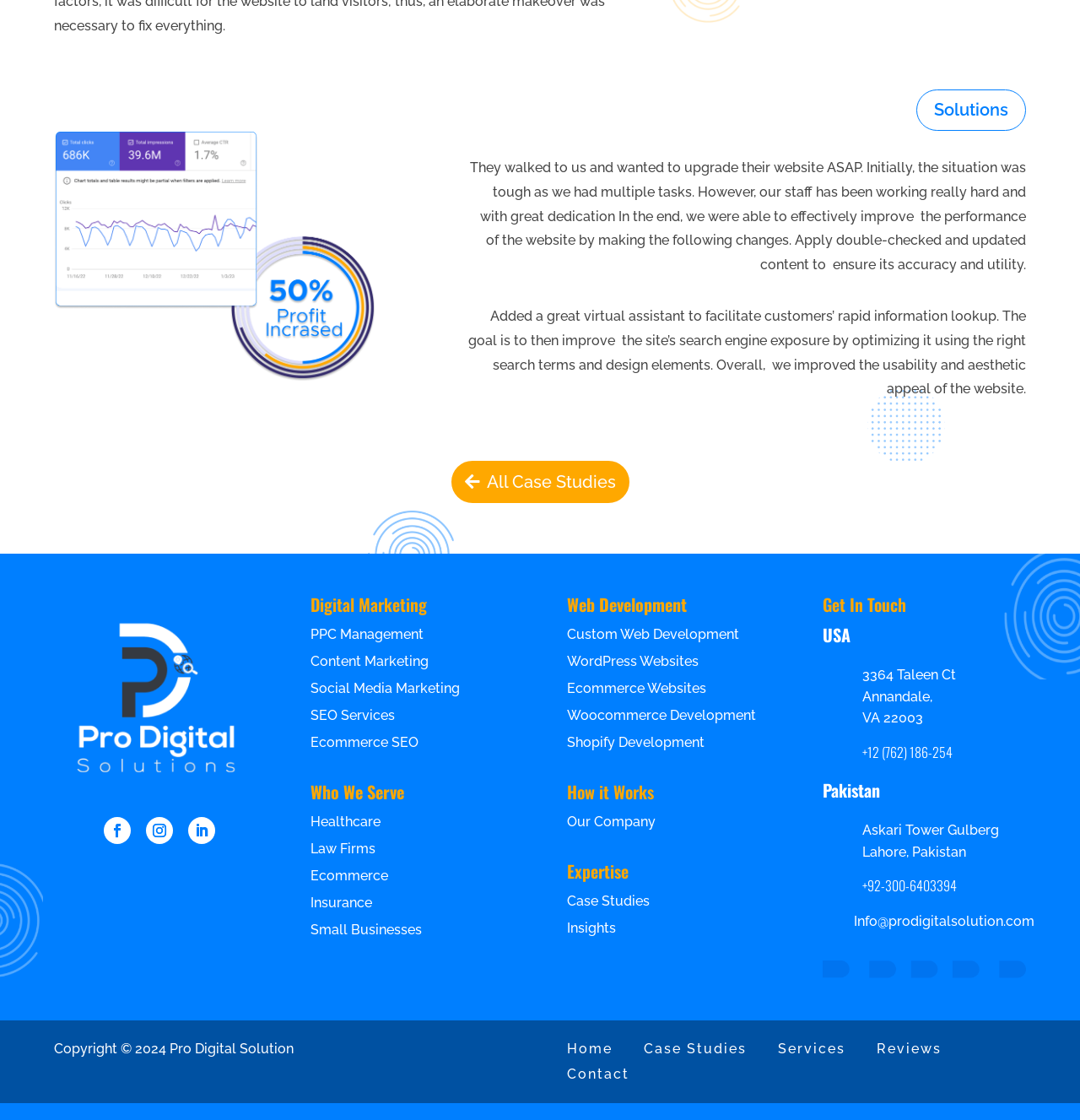What is the company's name?
Based on the visual content, answer with a single word or a brief phrase.

Pro Digital Solution